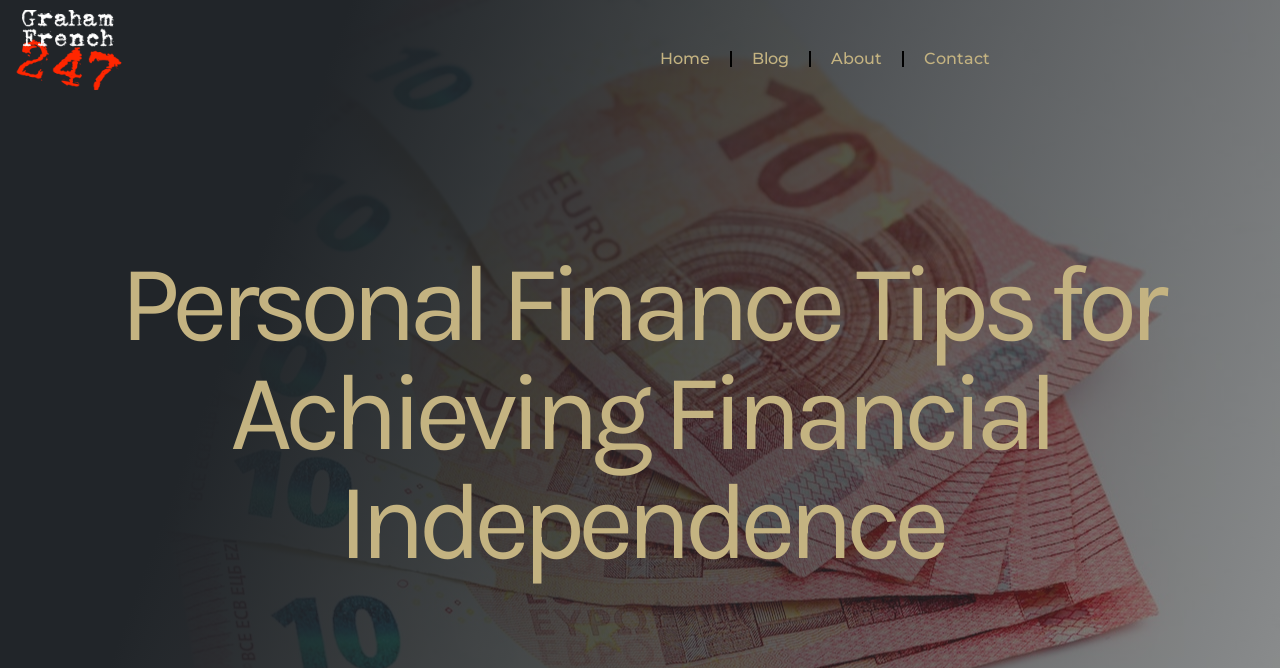Please answer the following question using a single word or phrase: 
Where is the 'About' link located?

Top right